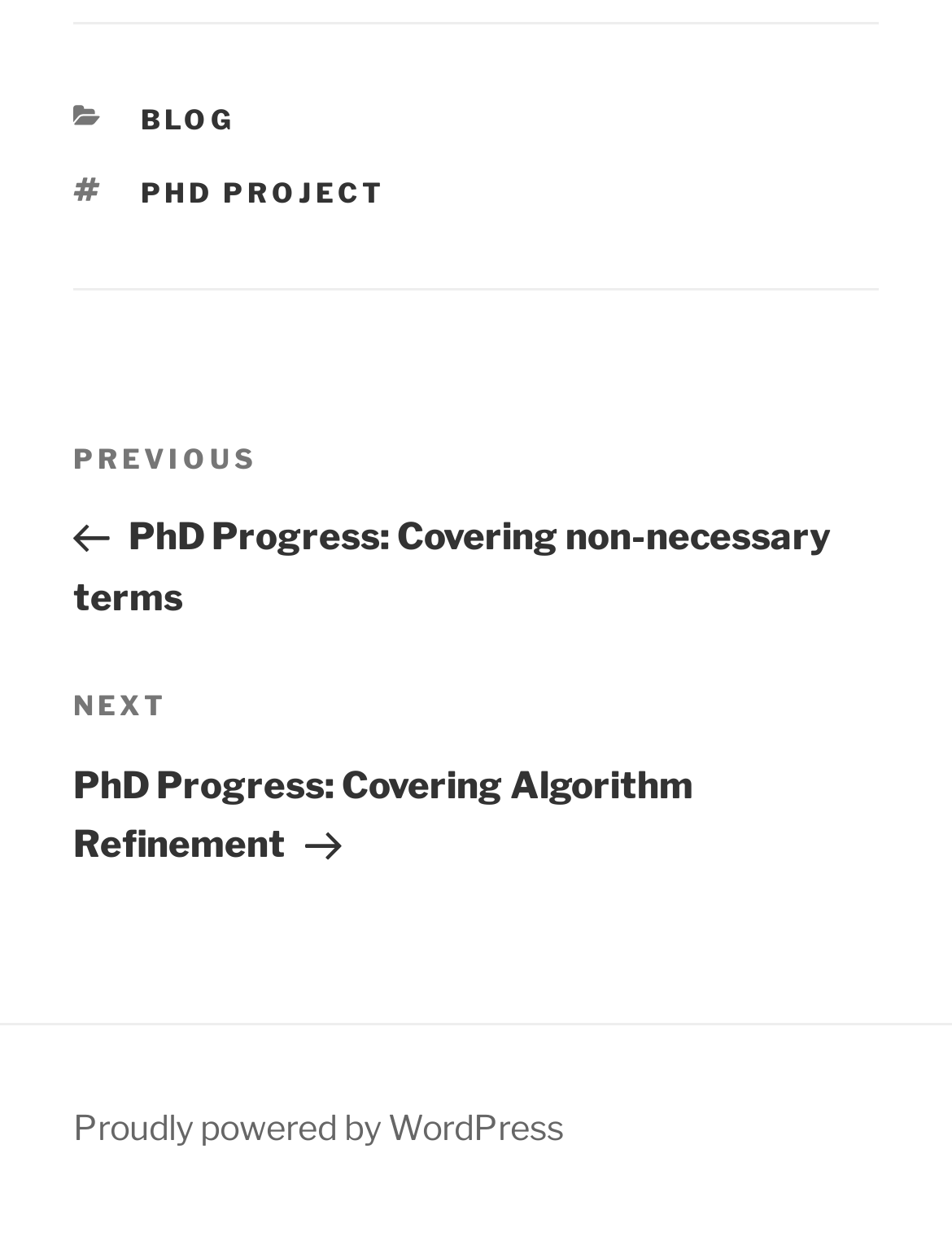Provide your answer to the question using just one word or phrase: What is the platform powering this website?

WordPress